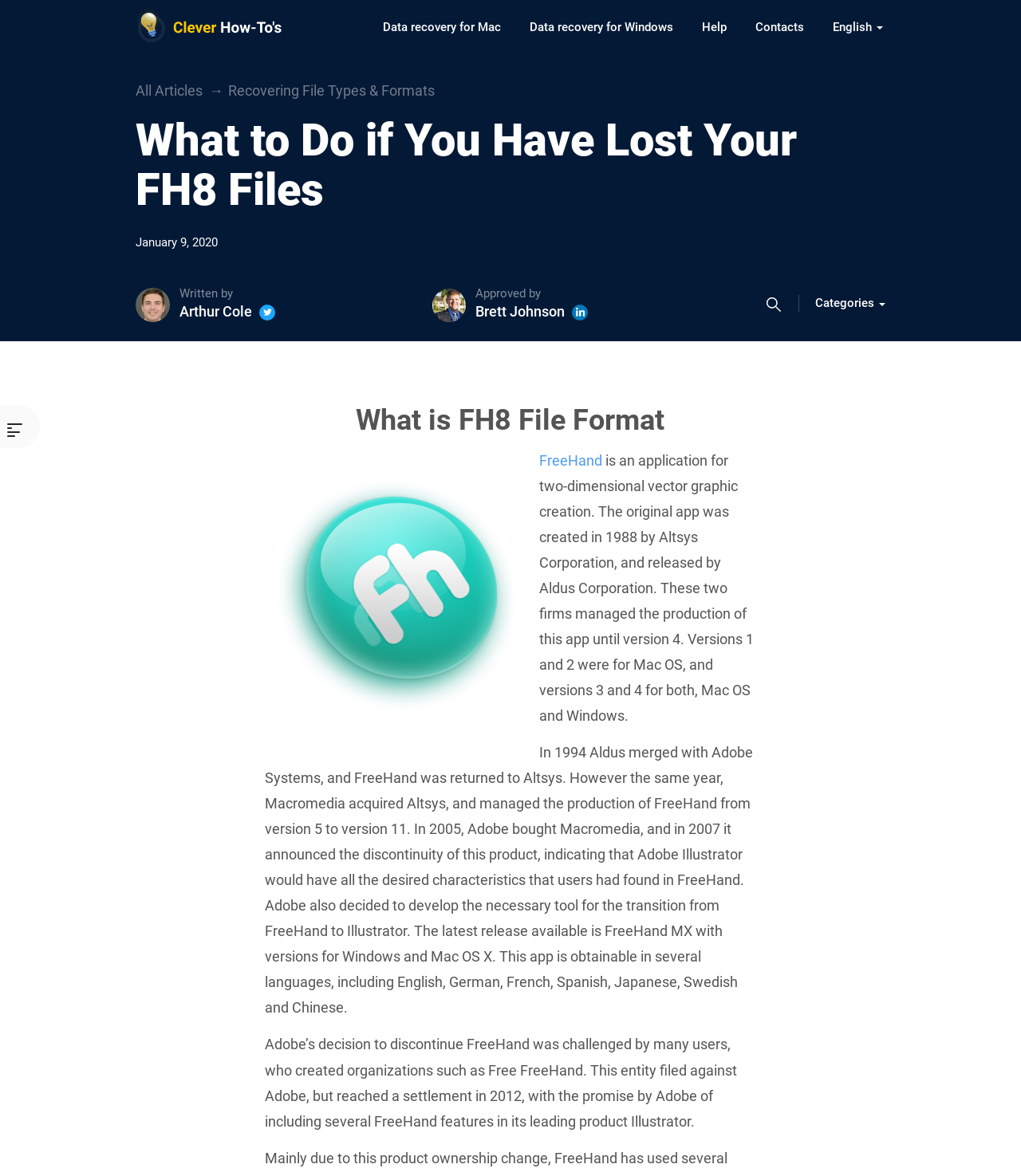What company acquired Altsys in 1994?
Based on the image, provide a one-word or brief-phrase response.

Macromedia